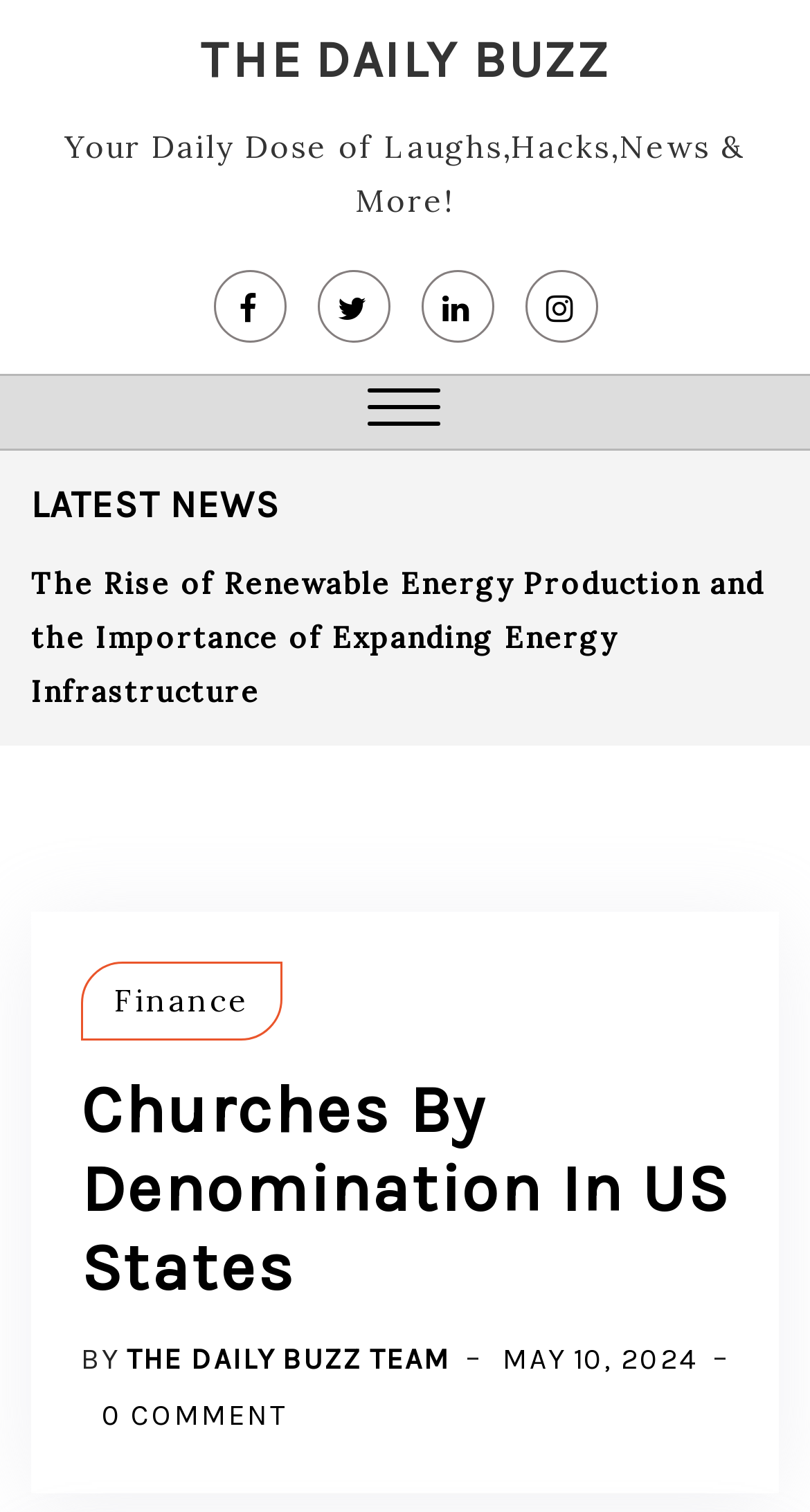Pinpoint the bounding box coordinates of the clickable element needed to complete the instruction: "Click on the 'THE DAILY BUZZ' link". The coordinates should be provided as four float numbers between 0 and 1: [left, top, right, bottom].

[0.247, 0.019, 0.753, 0.059]